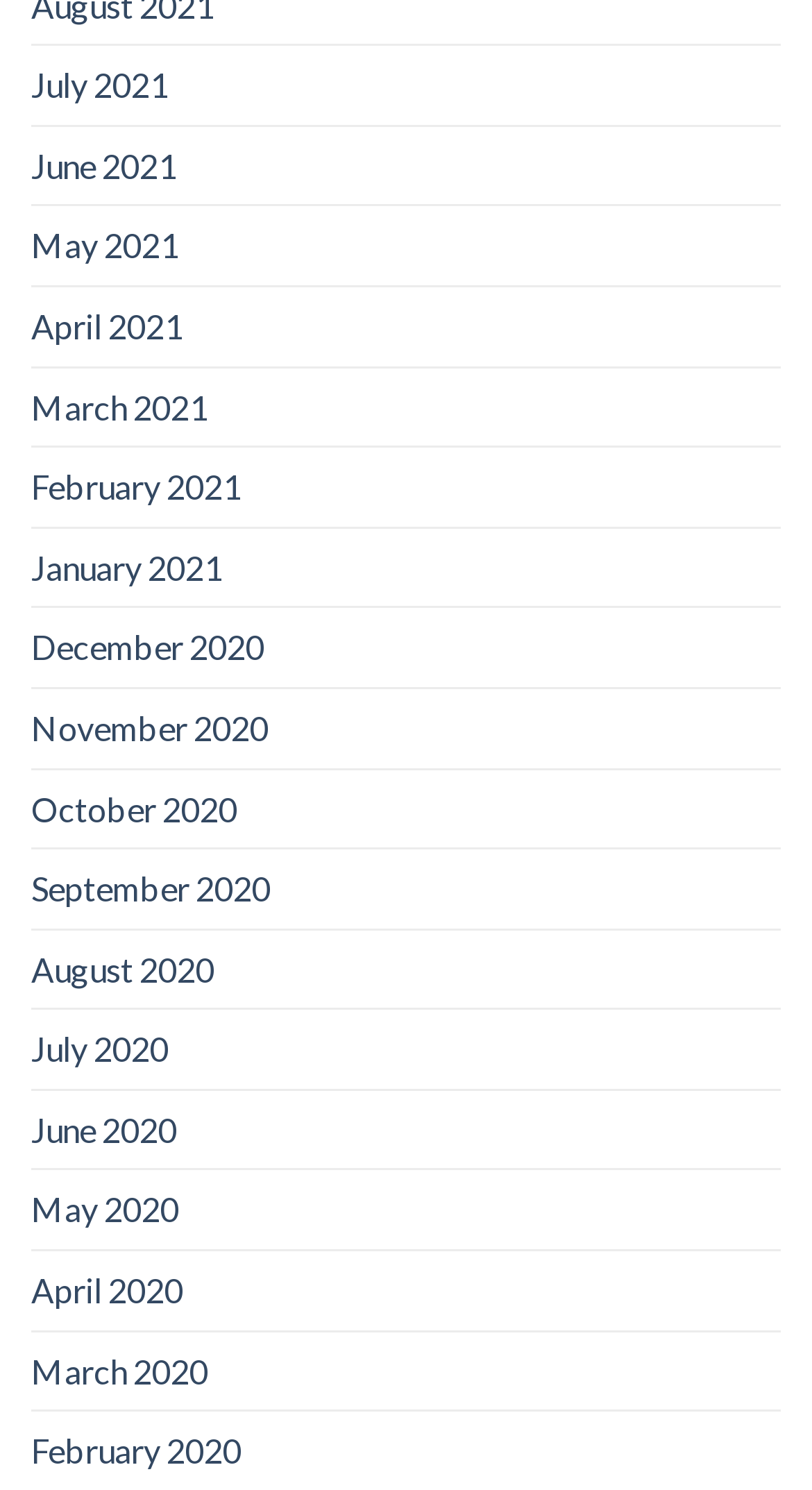Refer to the screenshot and answer the following question in detail:
What is the month below October 2020?

By examining the vertical positions of the links based on their y1 and y2 coordinates, I found that the link 'September 2020' is below the link 'October 2020'.